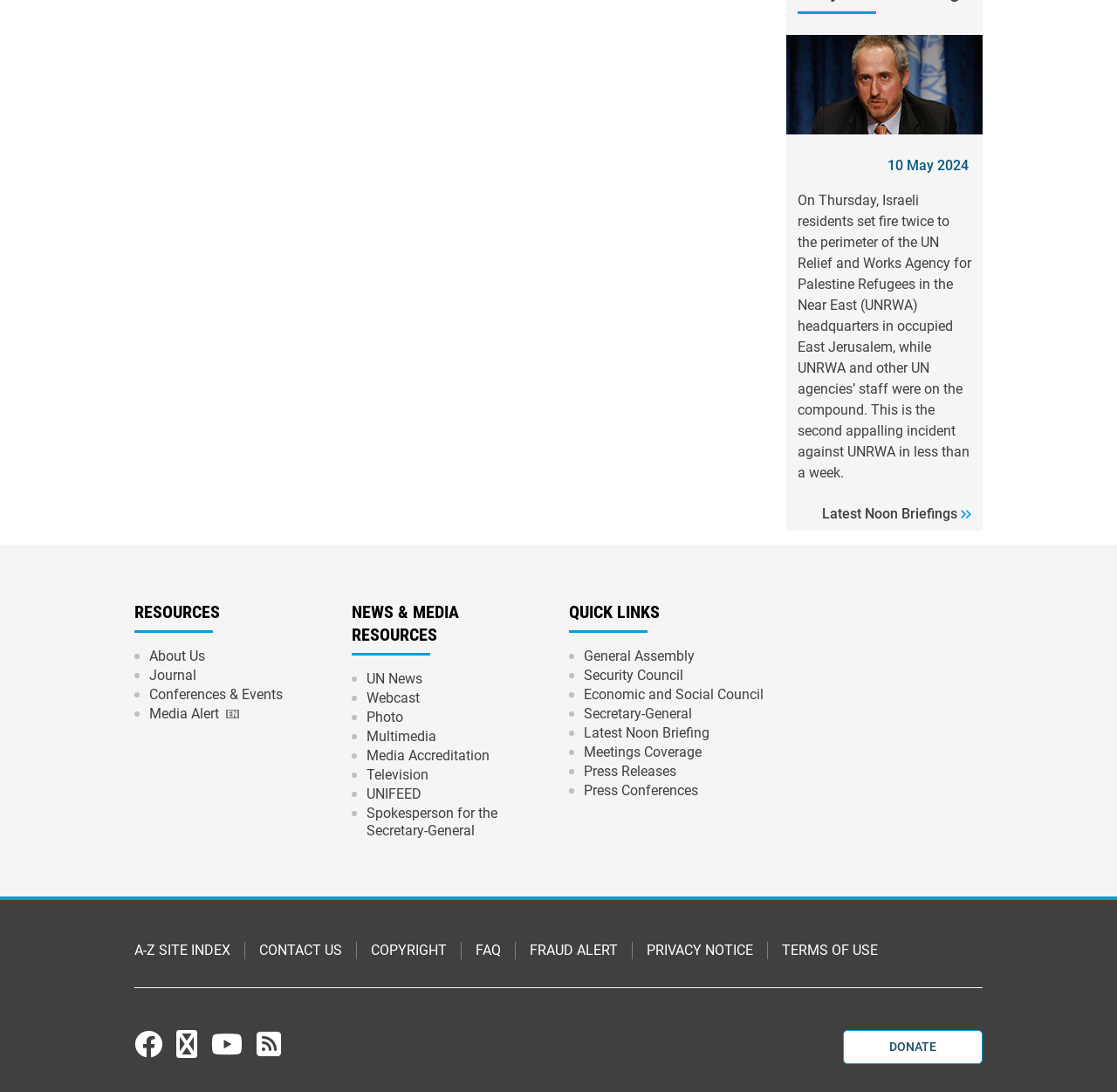Provide a one-word or one-phrase answer to the question:
What is the name of the UN Spokesperson?

Stéphane Dujarric